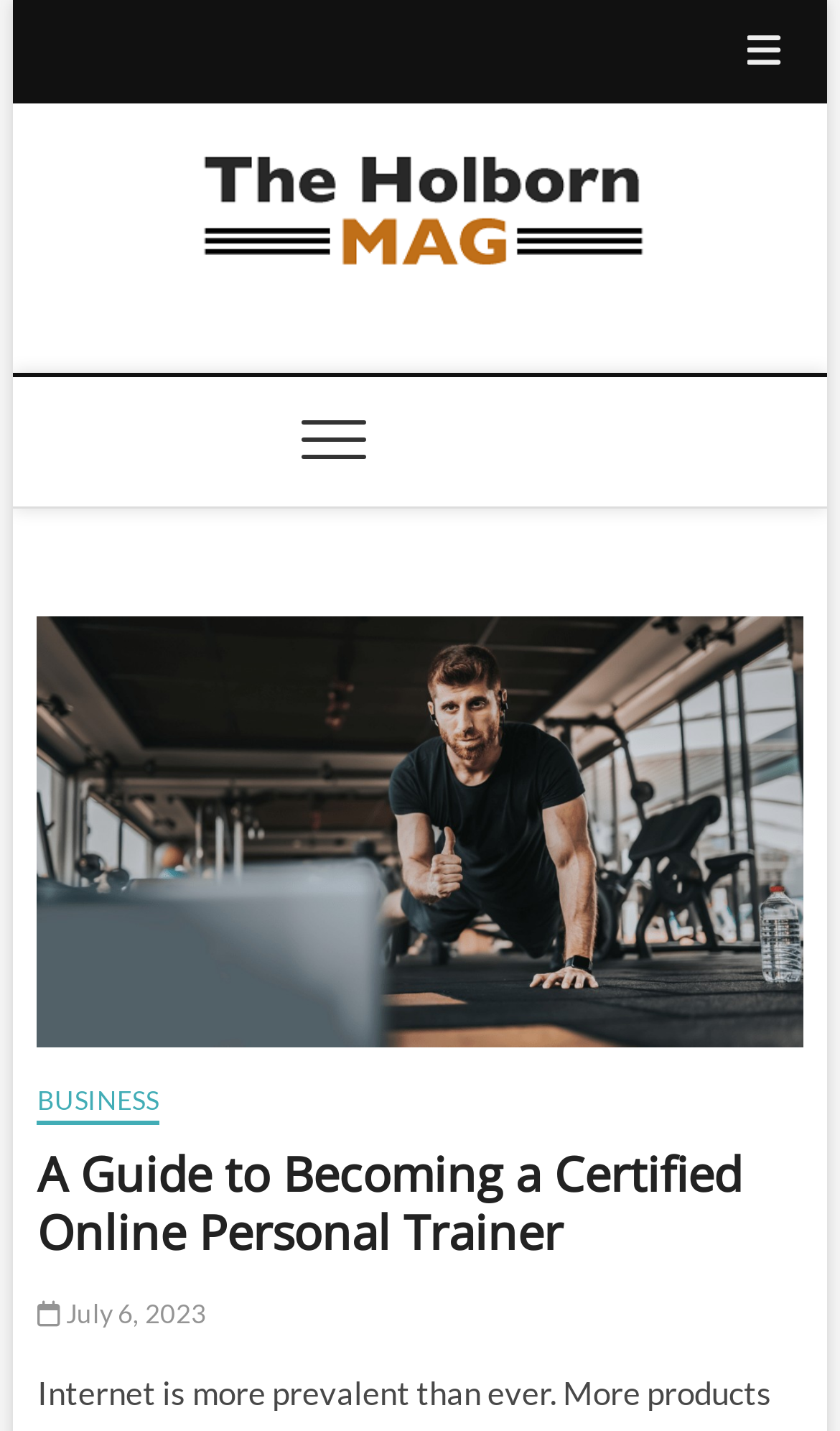Locate the bounding box of the UI element defined by this description: "Business". The coordinates should be given as four float numbers between 0 and 1, formatted as [left, top, right, bottom].

[0.044, 0.757, 0.189, 0.786]